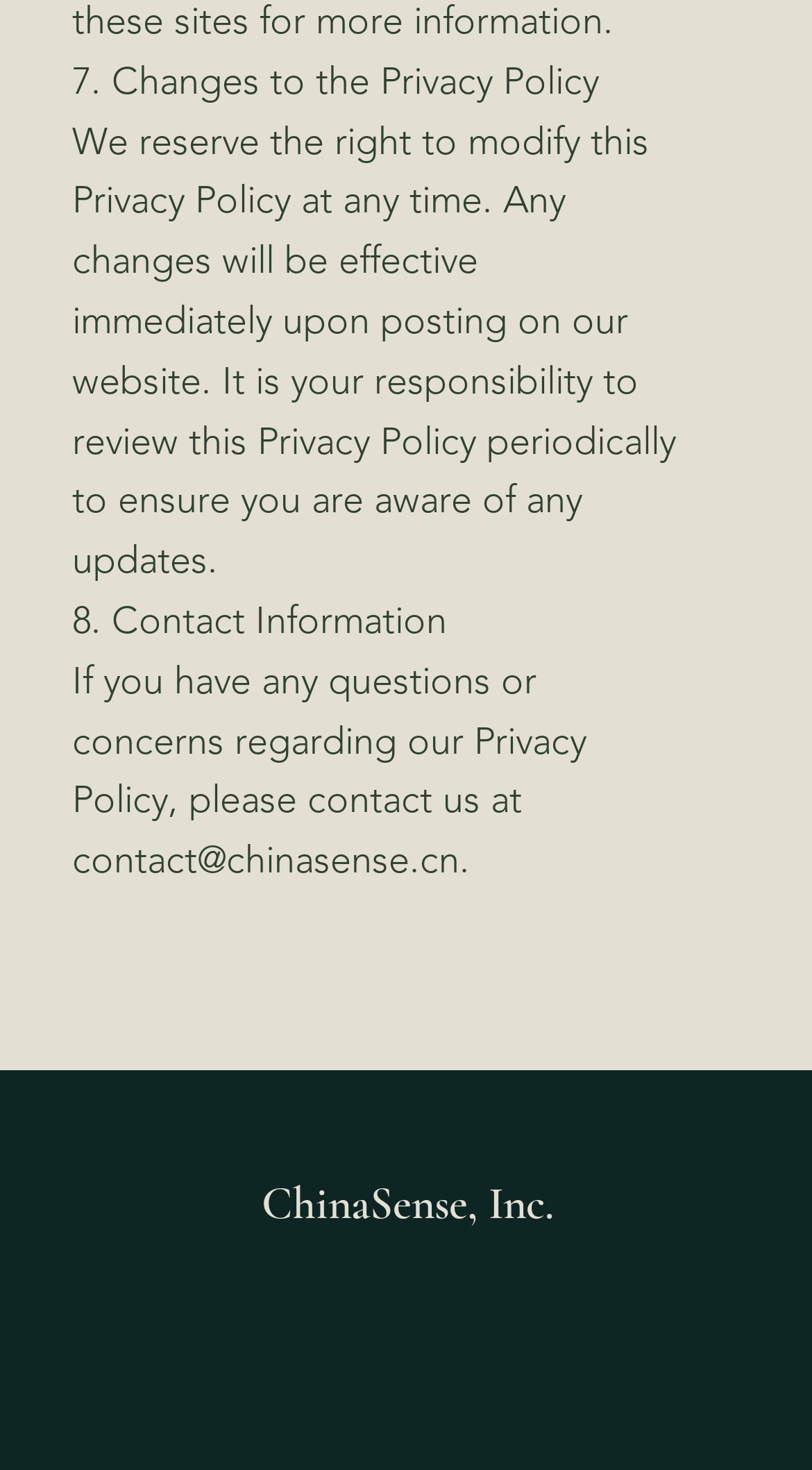How can users contact ChinaSense, Inc. regarding the Privacy Policy?
Please provide a single word or phrase based on the screenshot.

Through contact@chinasense.cn